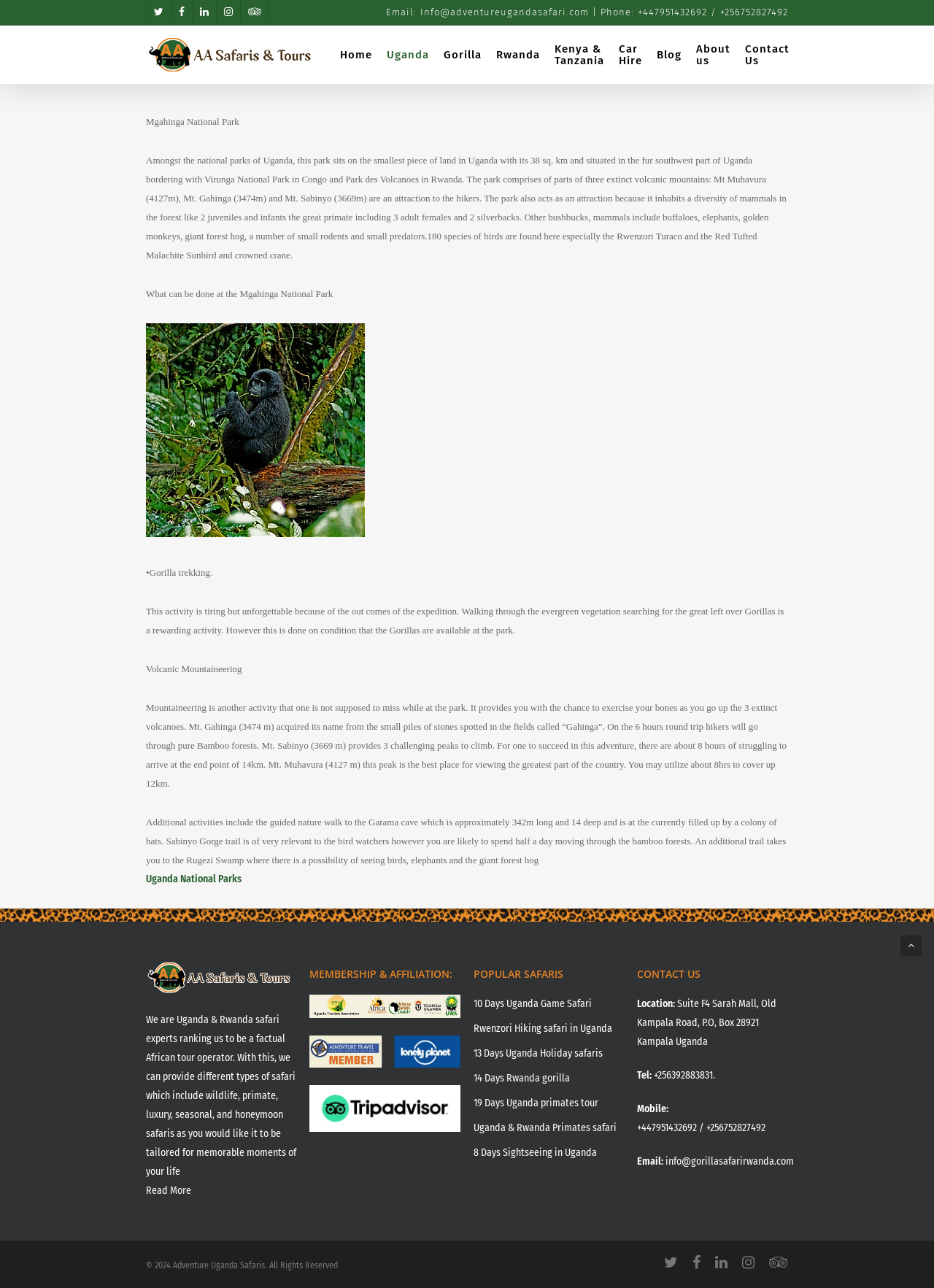Highlight the bounding box coordinates of the element that should be clicked to carry out the following instruction: "Contact 'Adventure Uganda Safaris'". The coordinates must be given as four float numbers ranging from 0 to 1, i.e., [left, top, right, bottom].

[0.682, 0.775, 0.723, 0.784]